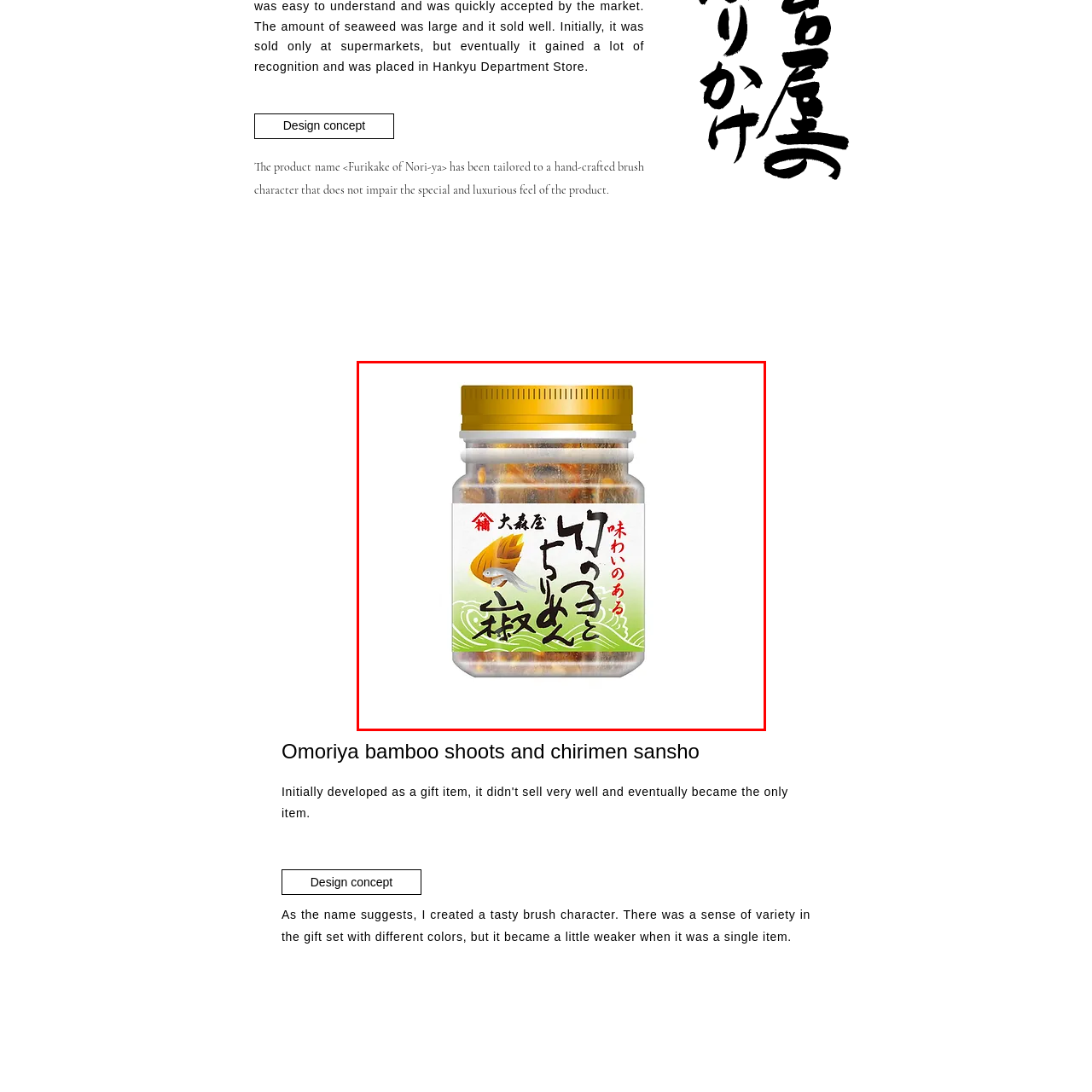Describe meticulously the scene encapsulated by the red boundary in the image.

The image showcases a jar of “Furikake of Nori-ya,” featuring a well-designed label that emphasizes its artisanal quality. The jar is filled with a colorful mix of bamboo shoots, depicted prominently on the label alongside a stylized fish illustration, both contributing to the product's appeal. The design includes a light green background with flowing wave patterns, suggesting freshness and a connection to nature. The product aims to provide a luxurious culinary experience, highlighted by its sophisticated branding. This particular furikake offers a unique addition to meals, enhancing flavor while maintaining a sense of tradition and craftsmanship in Japanese cuisine.